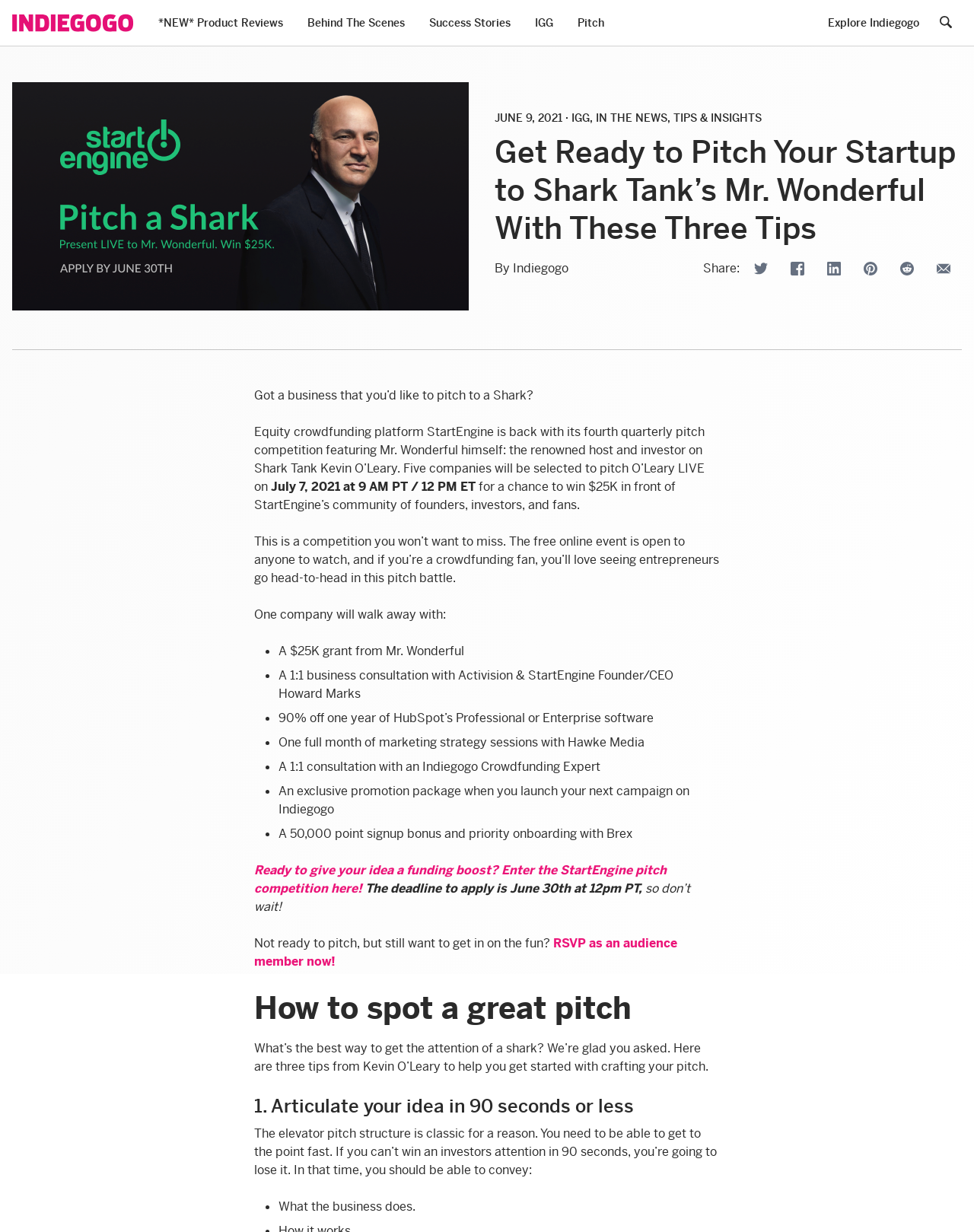Select the bounding box coordinates of the element I need to click to carry out the following instruction: "Go to Indiegogo.com".

[0.85, 0.011, 0.944, 0.026]